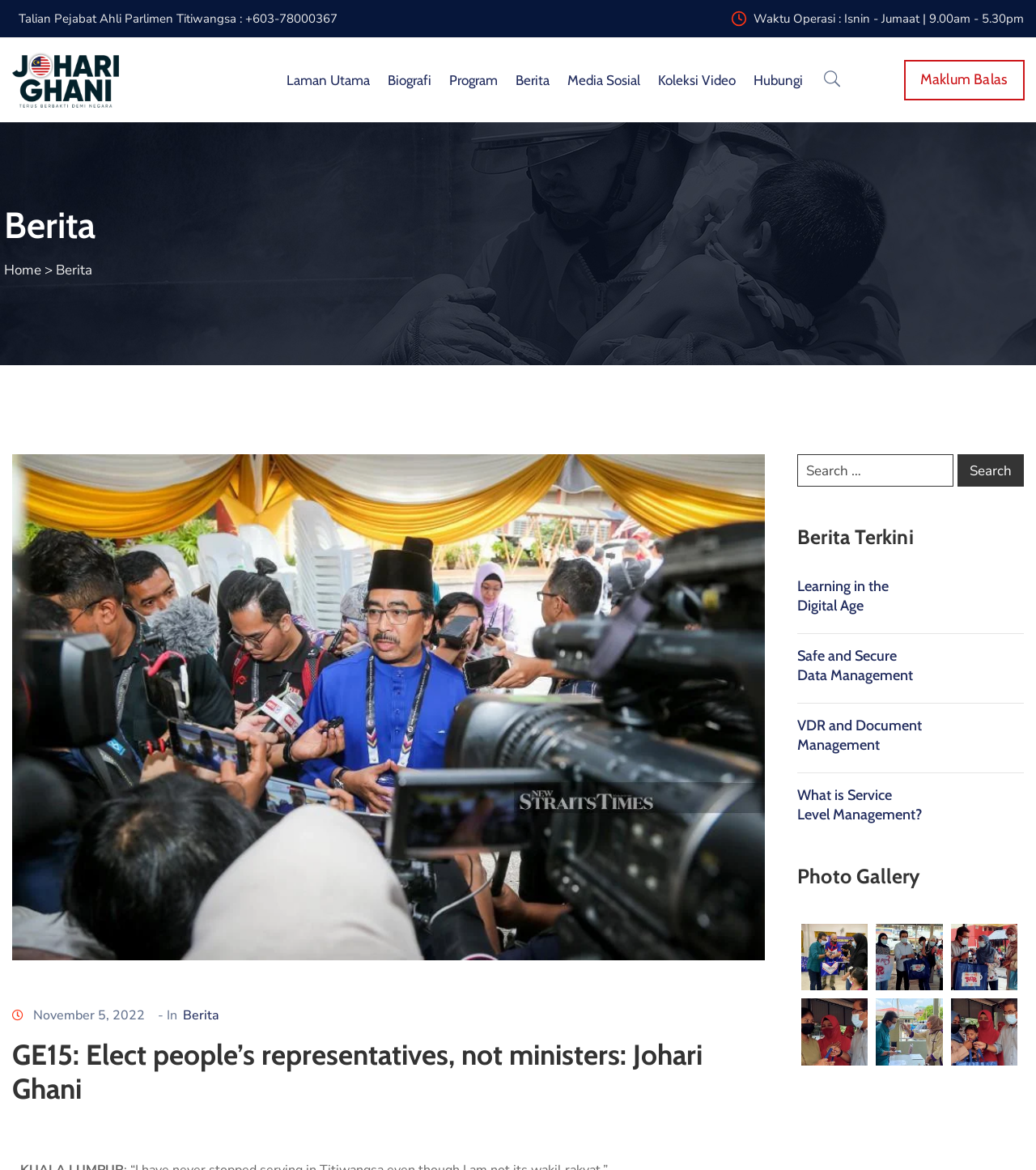Locate the bounding box coordinates of the clickable part needed for the task: "Visit the 'CREATIVE CHRISTMAS DECOR IDEAS FOR YOUR DREAM HOUSE' article".

None